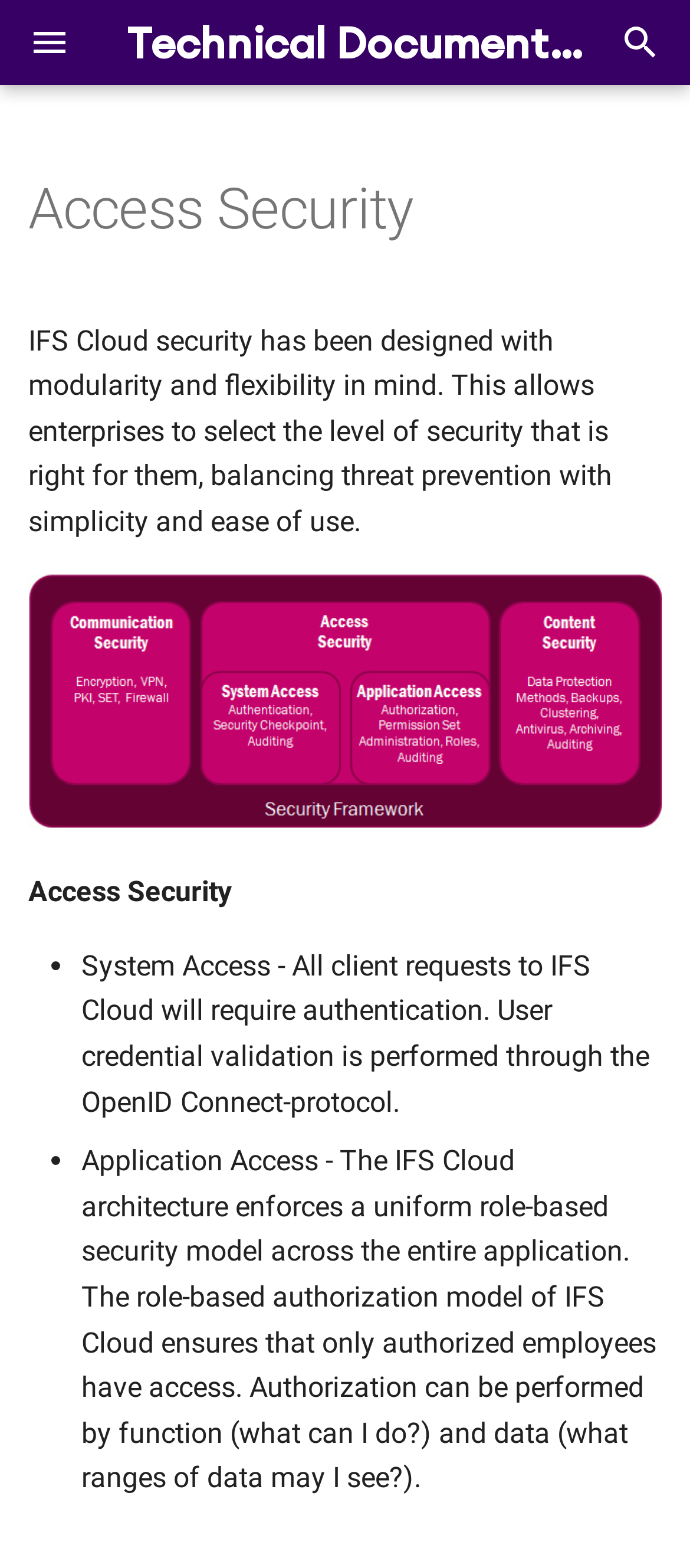Please give a short response to the question using one word or a phrase:
How many links are there in the navigation header?

21